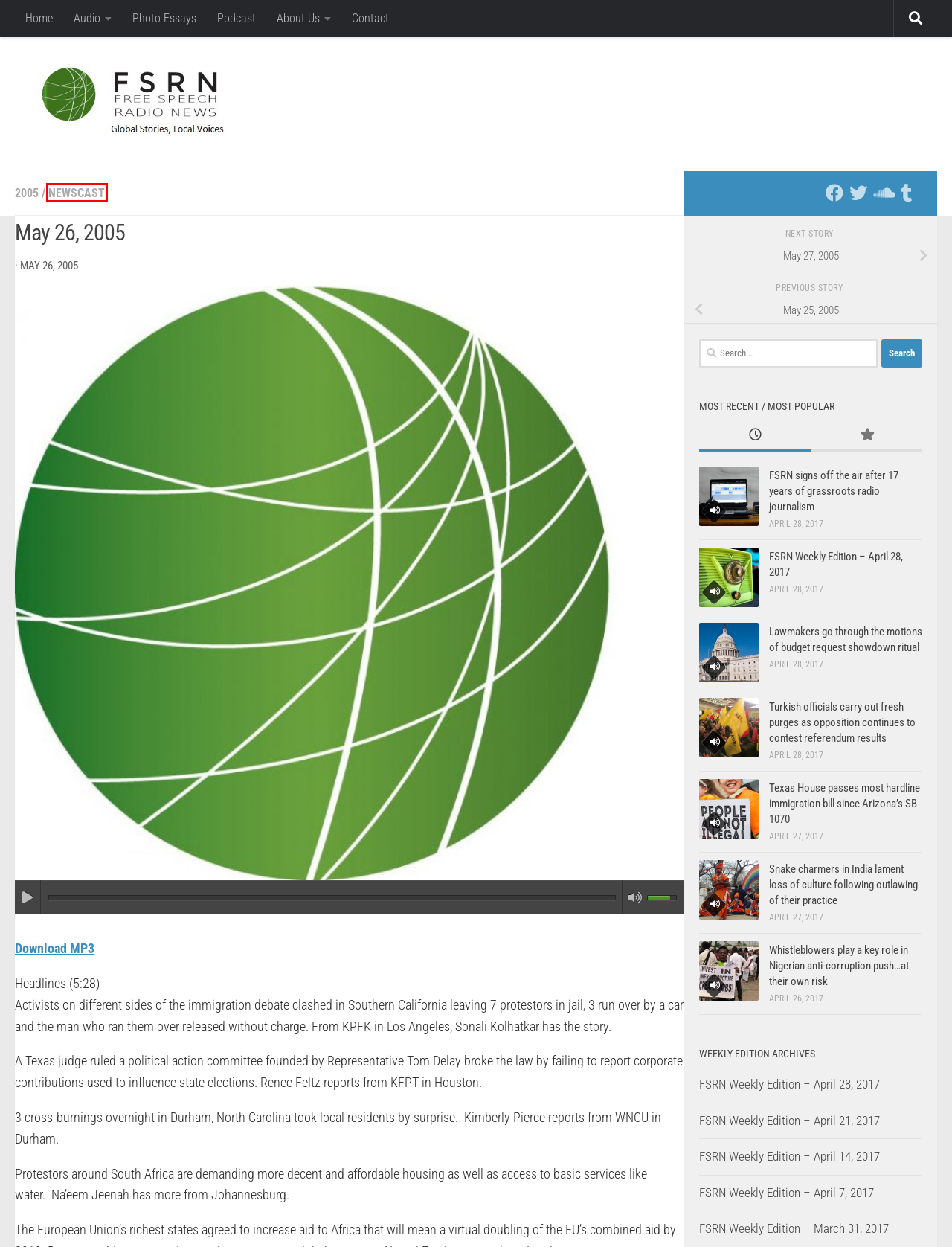Review the webpage screenshot and focus on the UI element within the red bounding box. Select the best-matching webpage description for the new webpage that follows after clicking the highlighted element. Here are the candidates:
A. Photo Essay – FSRN
B. newscast – FSRN
C. Audio – FSRN
D. Snake charmers in India lament loss of culture following outlawing of their practice – FSRN
E. FSRN Weekly Edition – April 21, 2017 – FSRN
F. May 27, 2005 – FSRN
G. FSRN Weekly Edition – March 31, 2017 – FSRN
H. Podcast – FSRN

B